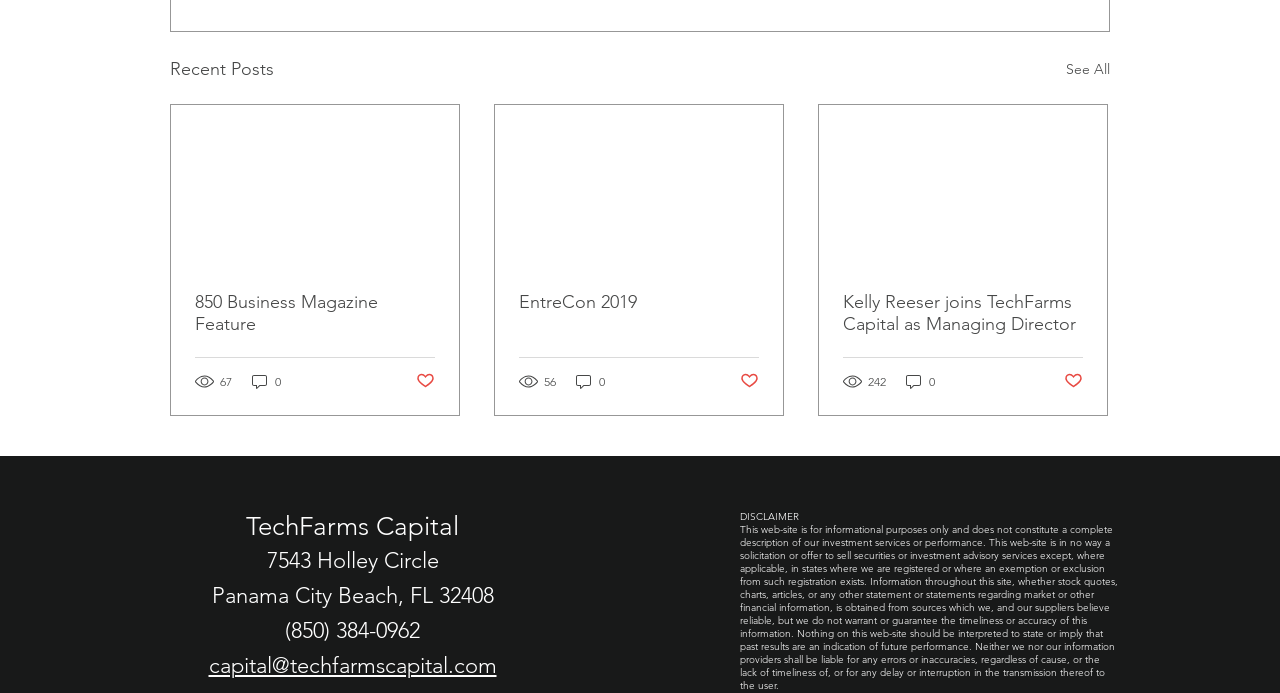Please respond to the question with a concise word or phrase:
Is the disclaimer section visible on the webpage?

Yes